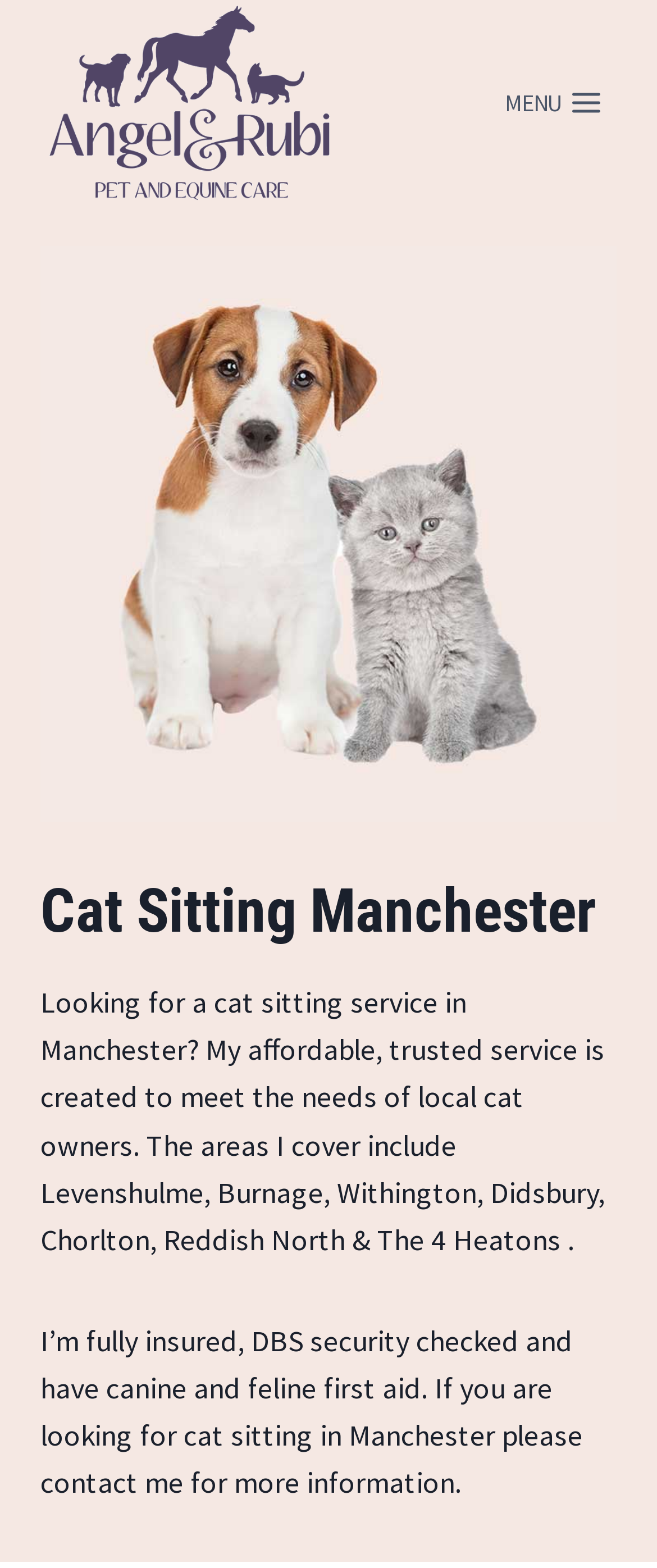What is the provider's qualification?
Please answer using one word or phrase, based on the screenshot.

Insured, DBS checked